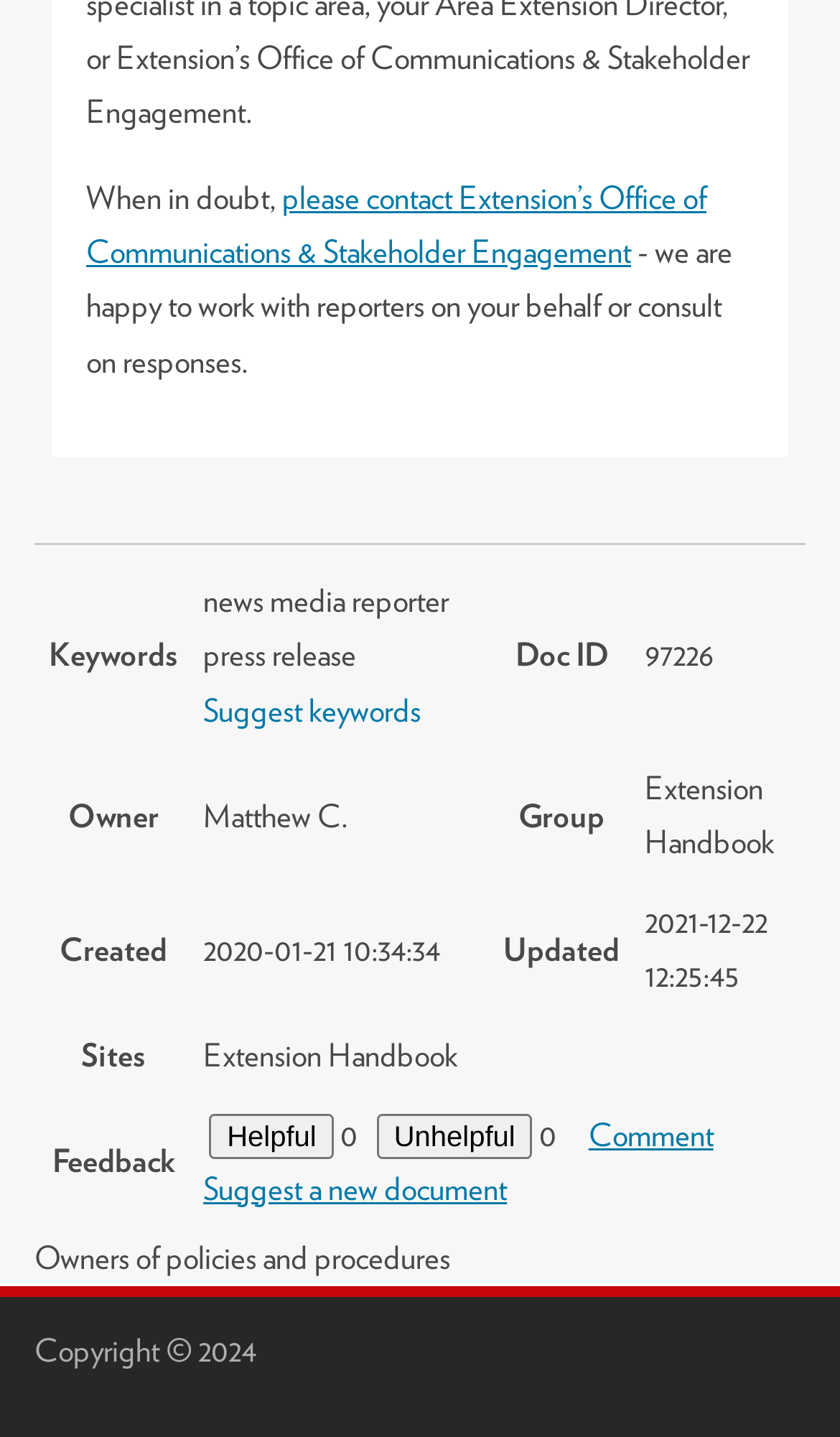Give a short answer to this question using one word or a phrase:
What is the purpose of the 'Suggest a new document' link?

To suggest a new document